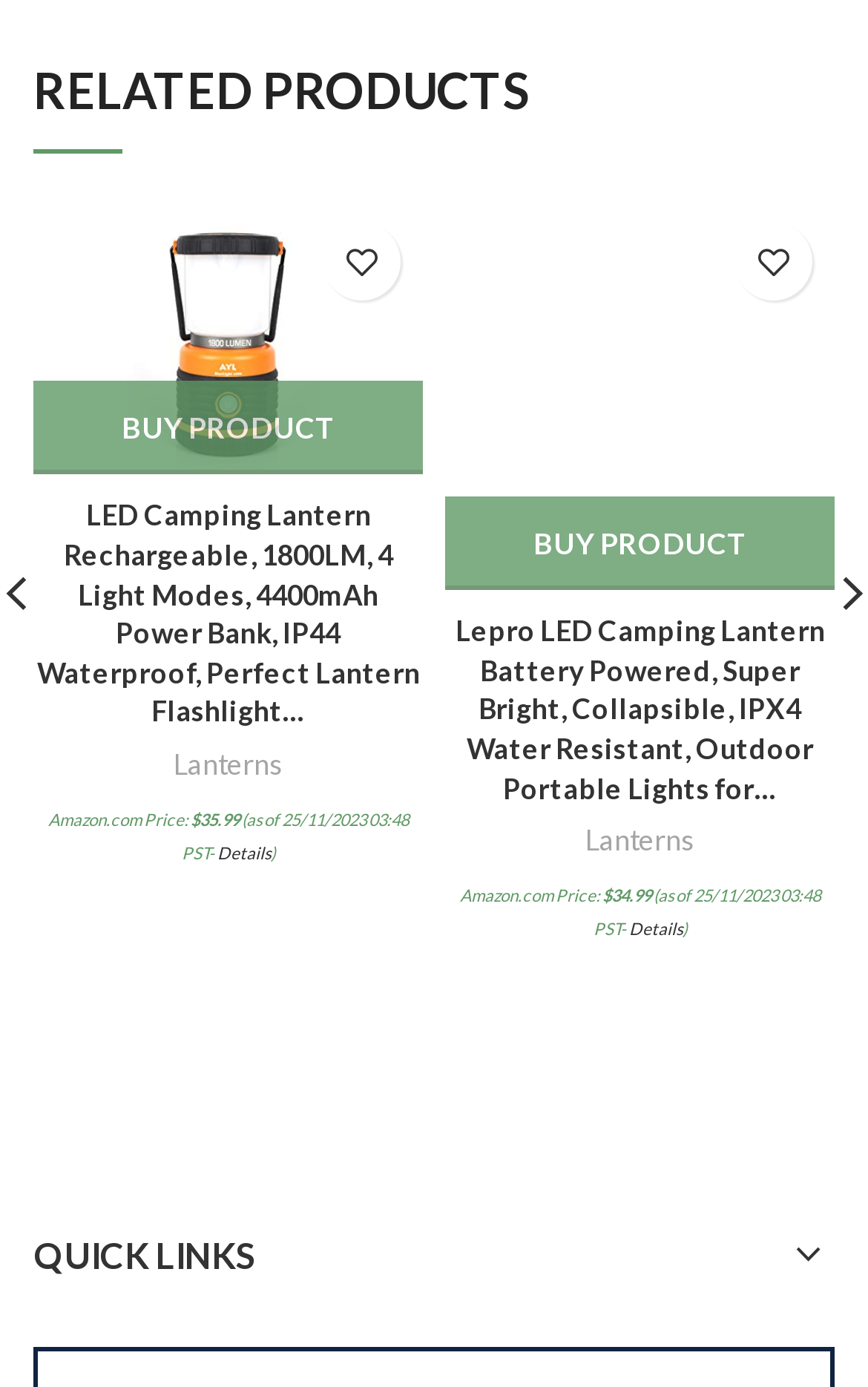Using the image as a reference, answer the following question in as much detail as possible:
What is the function of the '' icon?

I found the '' icon next to the 'Add to wishlist' text, which suggests that the icon is used to add a product to a wishlist.